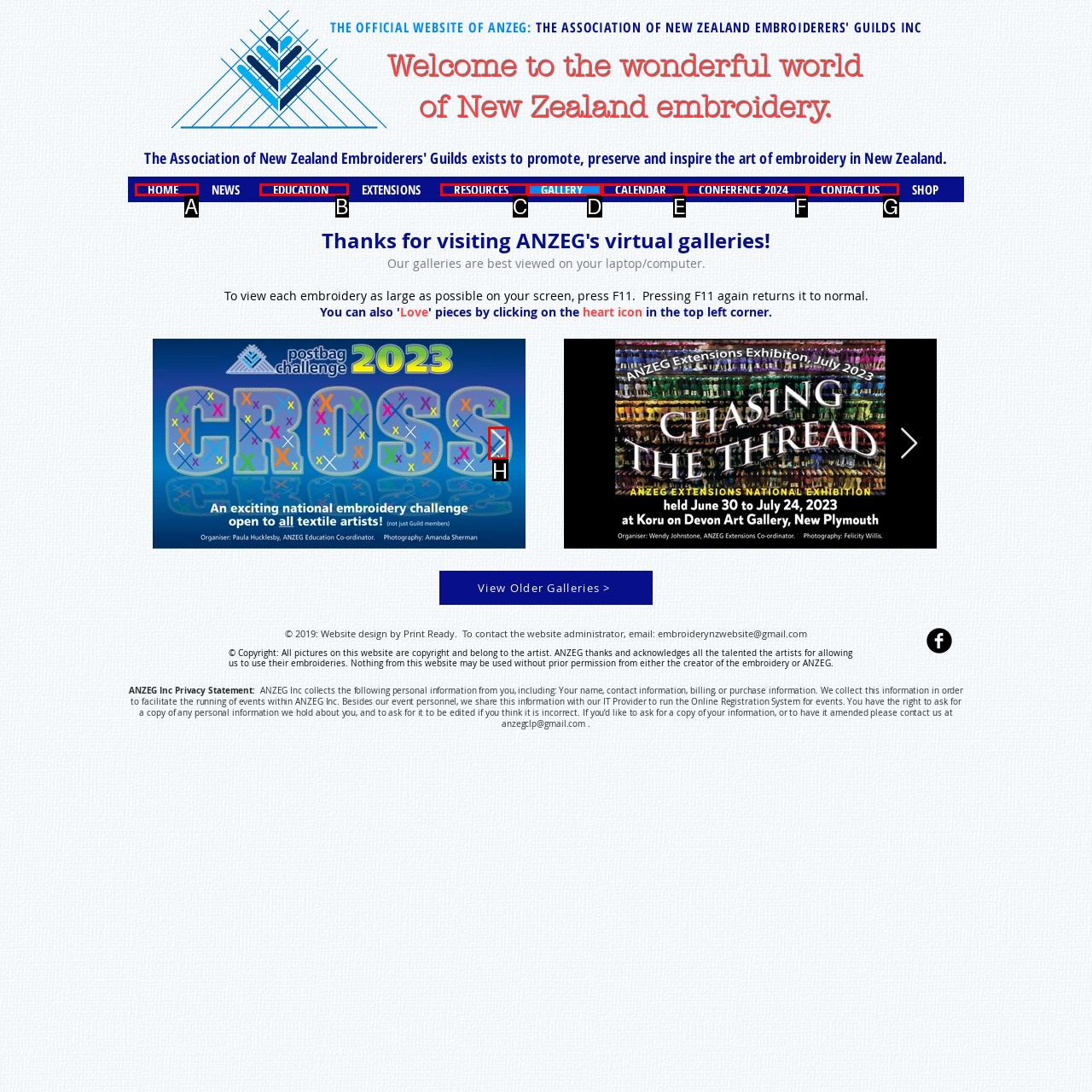To achieve the task: Click the Next Item button, indicate the letter of the correct choice from the provided options.

H